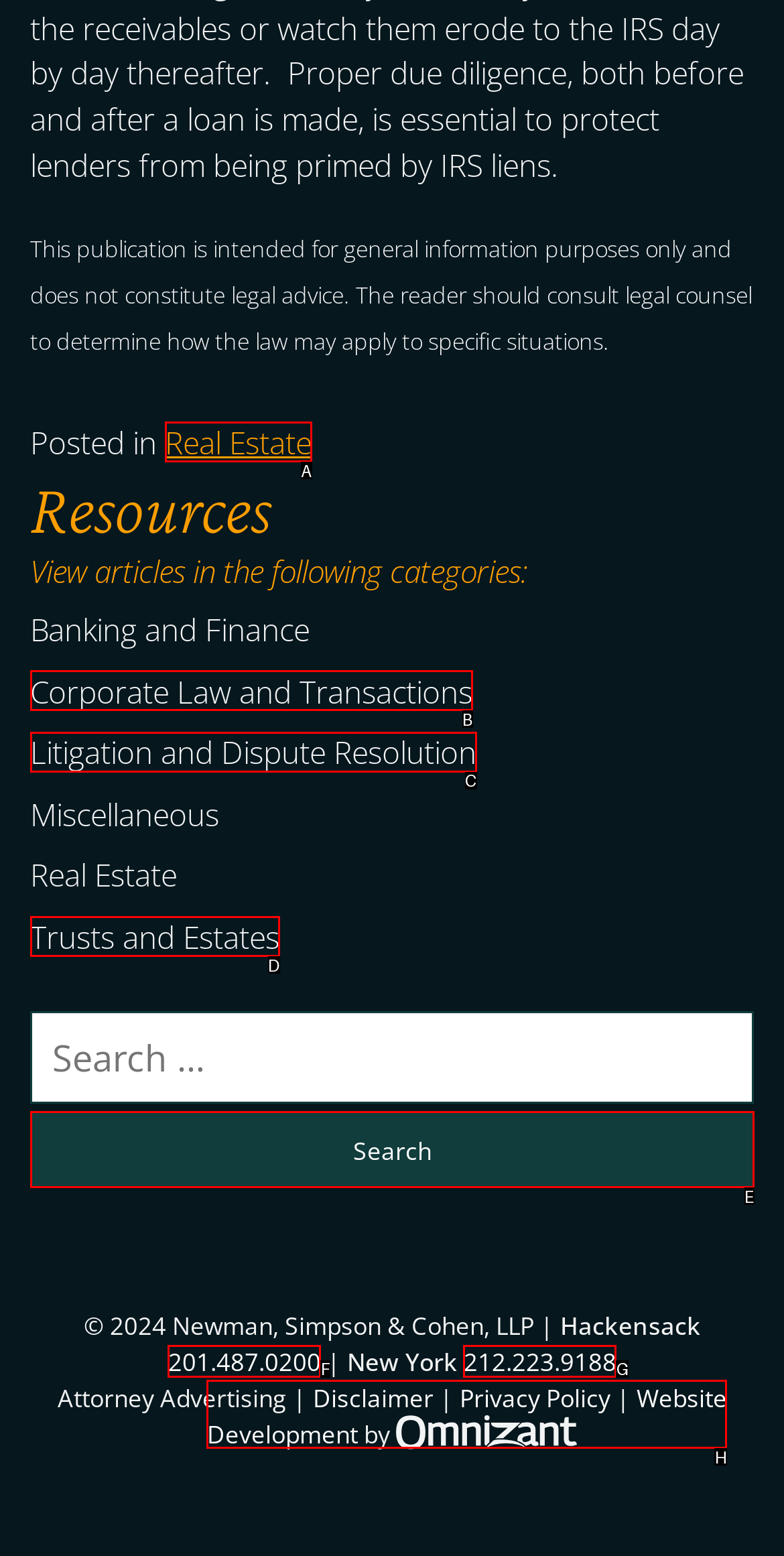Specify which HTML element I should click to complete this instruction: Visit Website Development page Answer with the letter of the relevant option.

H